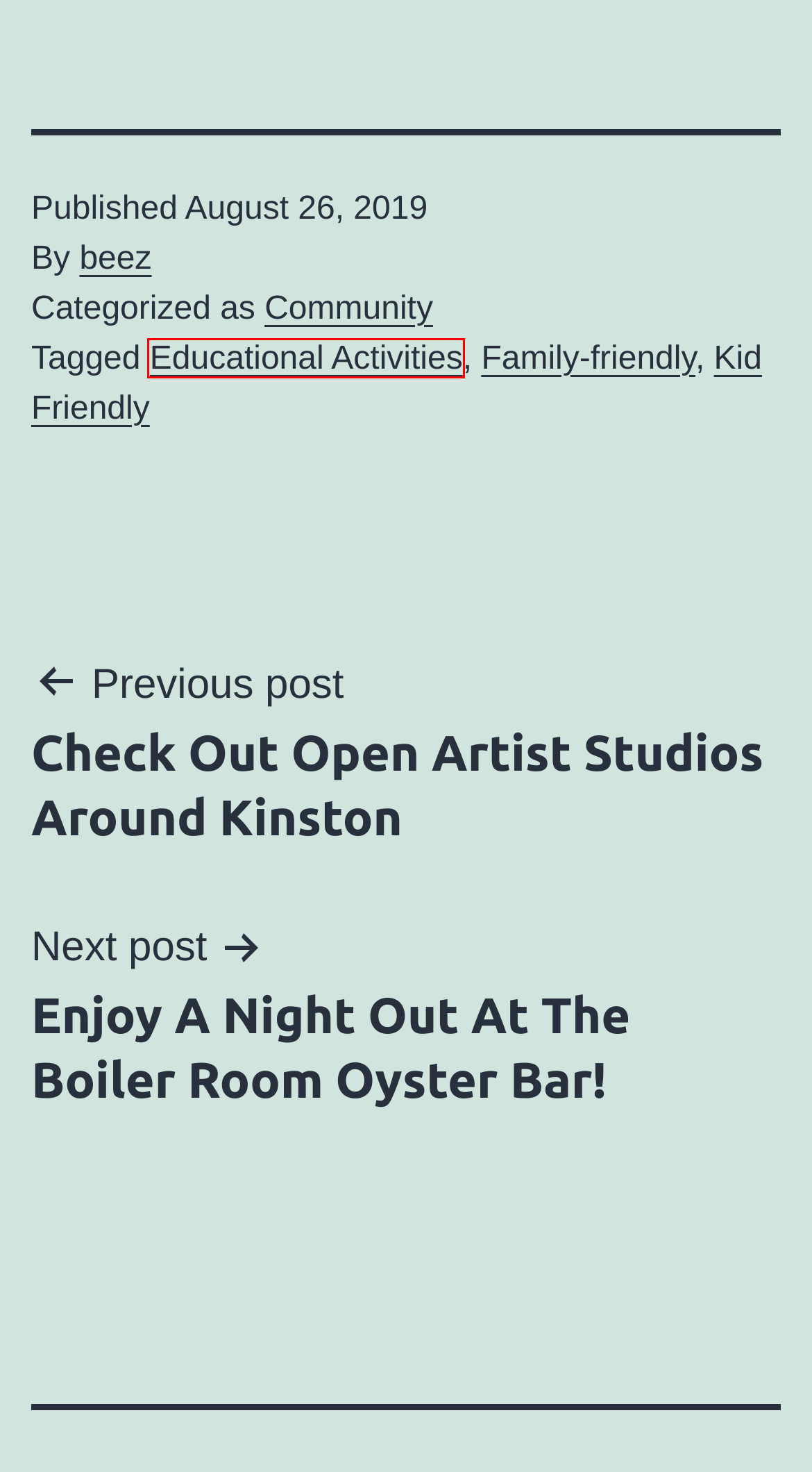Examine the screenshot of a webpage featuring a red bounding box and identify the best matching webpage description for the new page that results from clicking the element within the box. Here are the options:
A. Give Boiler Room Oyster Bar A Try! | Doug Henry Kinston CDJR
B. Community Category Archives| Doug Henry Kinston CDJR
C. beez, Author at Doug Henry Kinston CDJR
D. Kid Friendly Archives | Doug Henry Kinston CDJR
E. Educational Activities Archives | Doug Henry Kinston CDJR
F. Open Artist Studios Around Kinston | Doug Henry Kinston CDJR
G. Blog Tool, Publishing Platform, and CMS – WordPress.org
H. Family-friendly Archives | Doug Henry Kinston CDJR

E